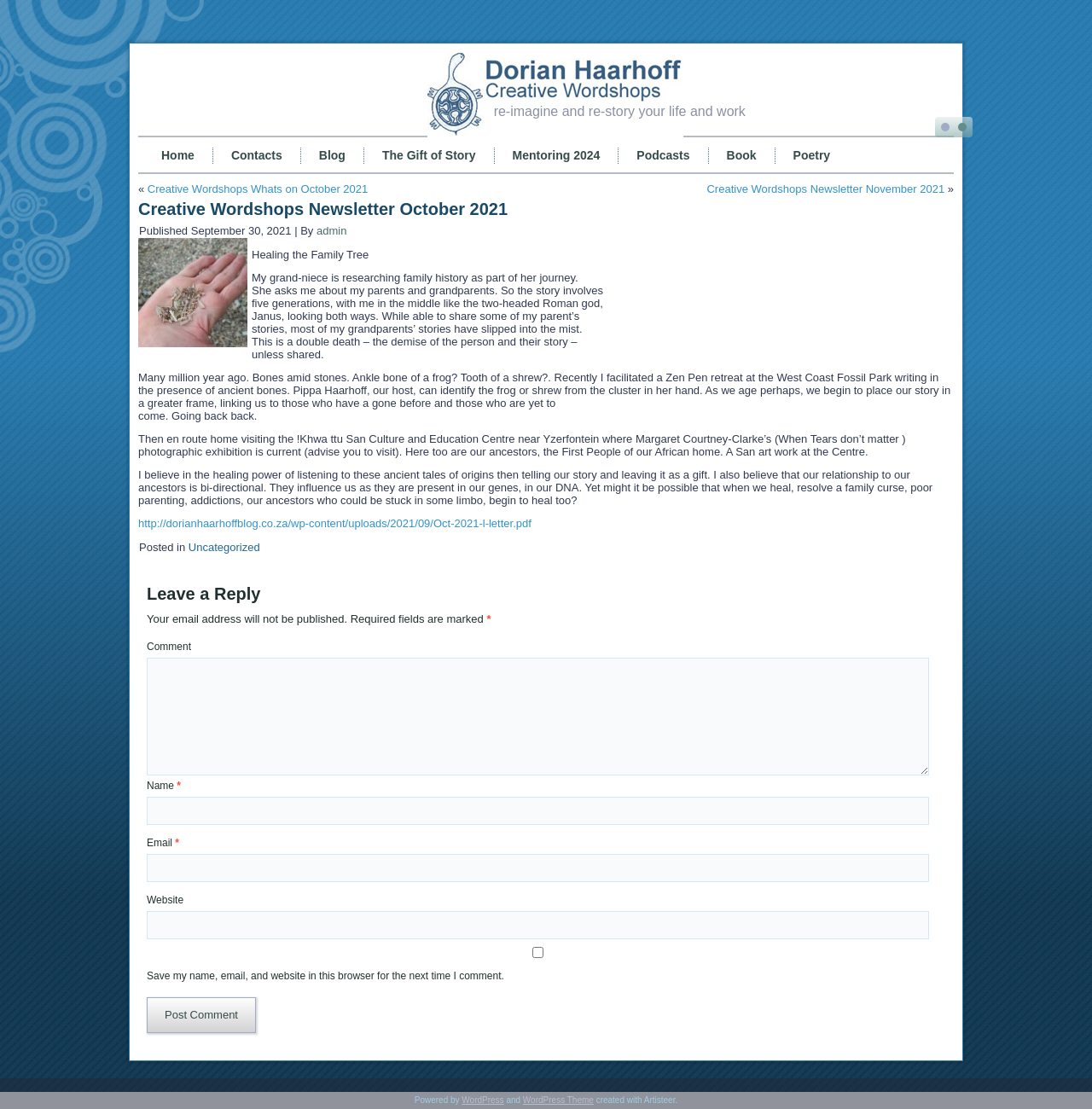Specify the bounding box coordinates of the area to click in order to execute this command: 'Click the 'Post Comment' button'. The coordinates should consist of four float numbers ranging from 0 to 1, and should be formatted as [left, top, right, bottom].

[0.134, 0.899, 0.234, 0.932]